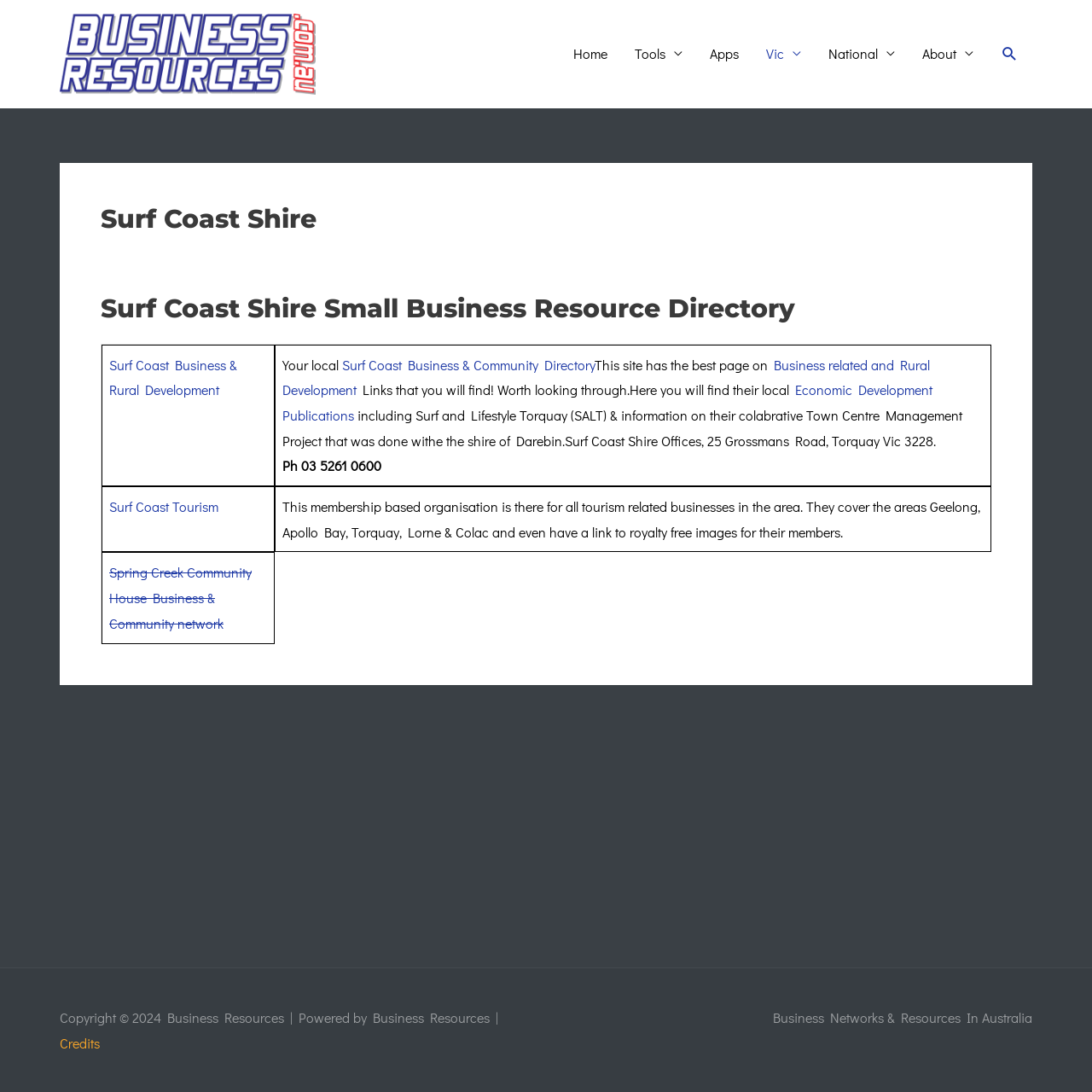What is the purpose of Surf Coast Tourism? Analyze the screenshot and reply with just one word or a short phrase.

For tourism related businesses